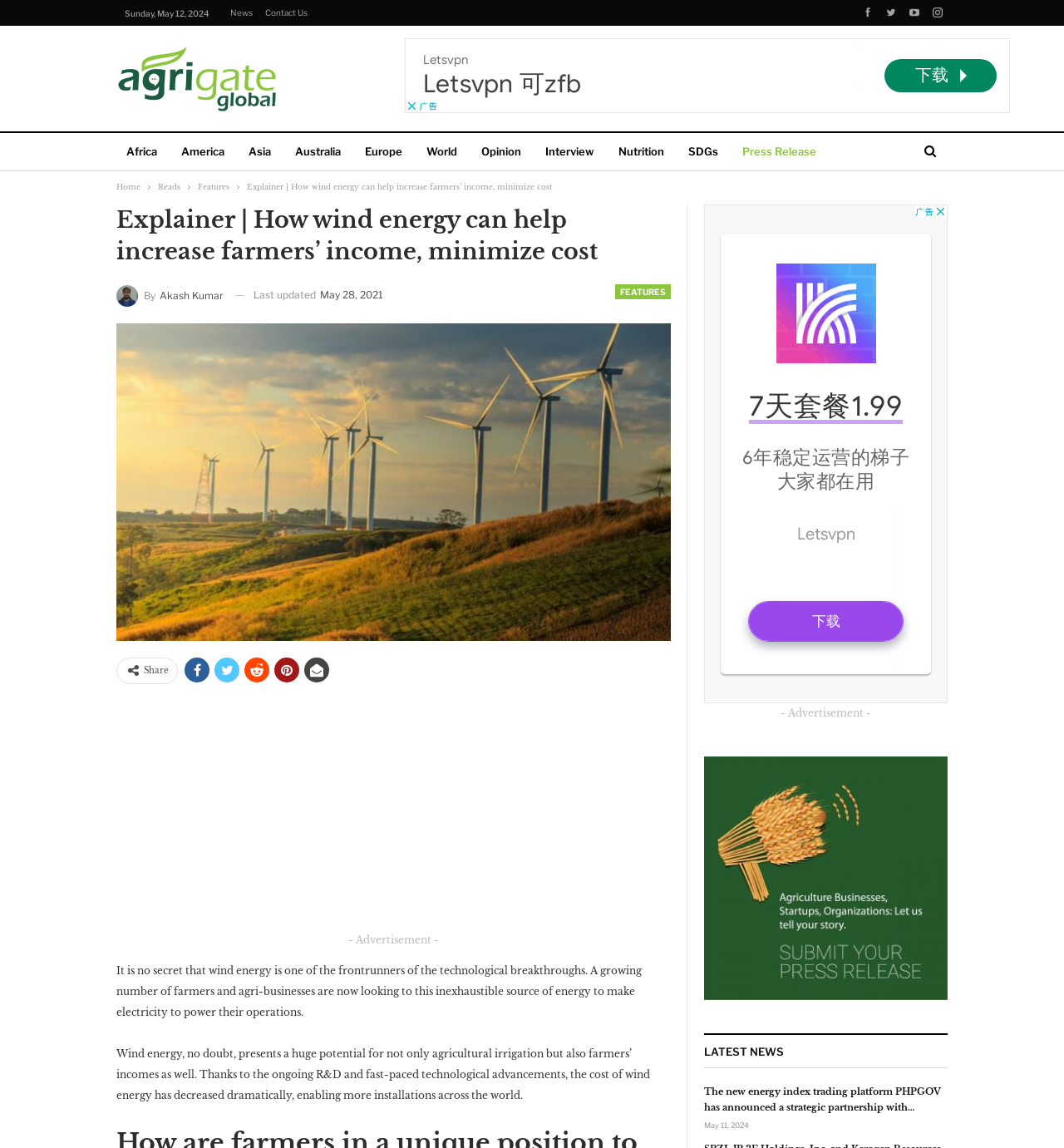Answer the question using only a single word or phrase: 
What is the category of the latest news article?

LATEST NEWS